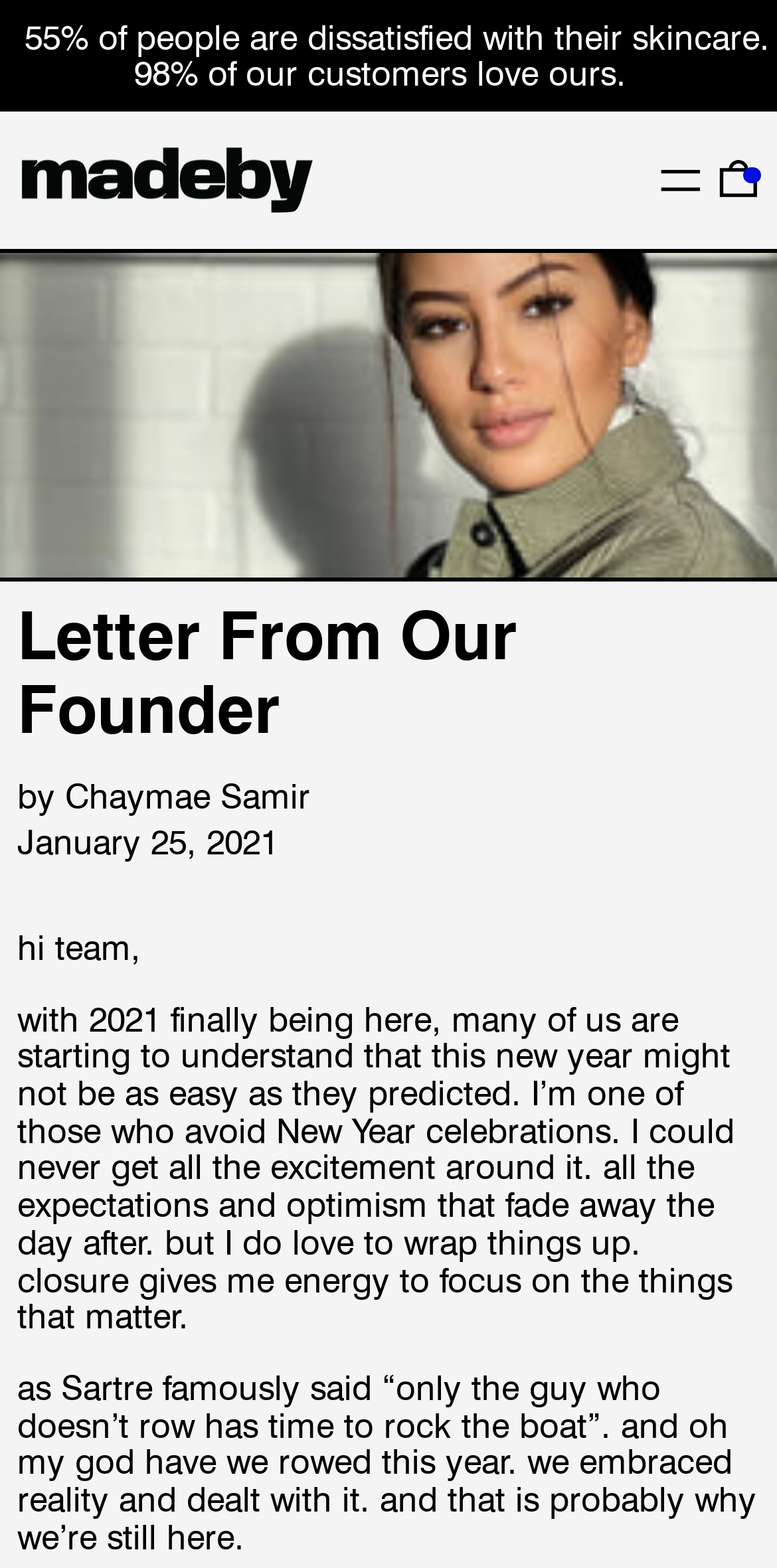What is the quote mentioned in the letter?
Refer to the image and provide a one-word or short phrase answer.

“only the guy who doesn’t row has time to rock the boat”